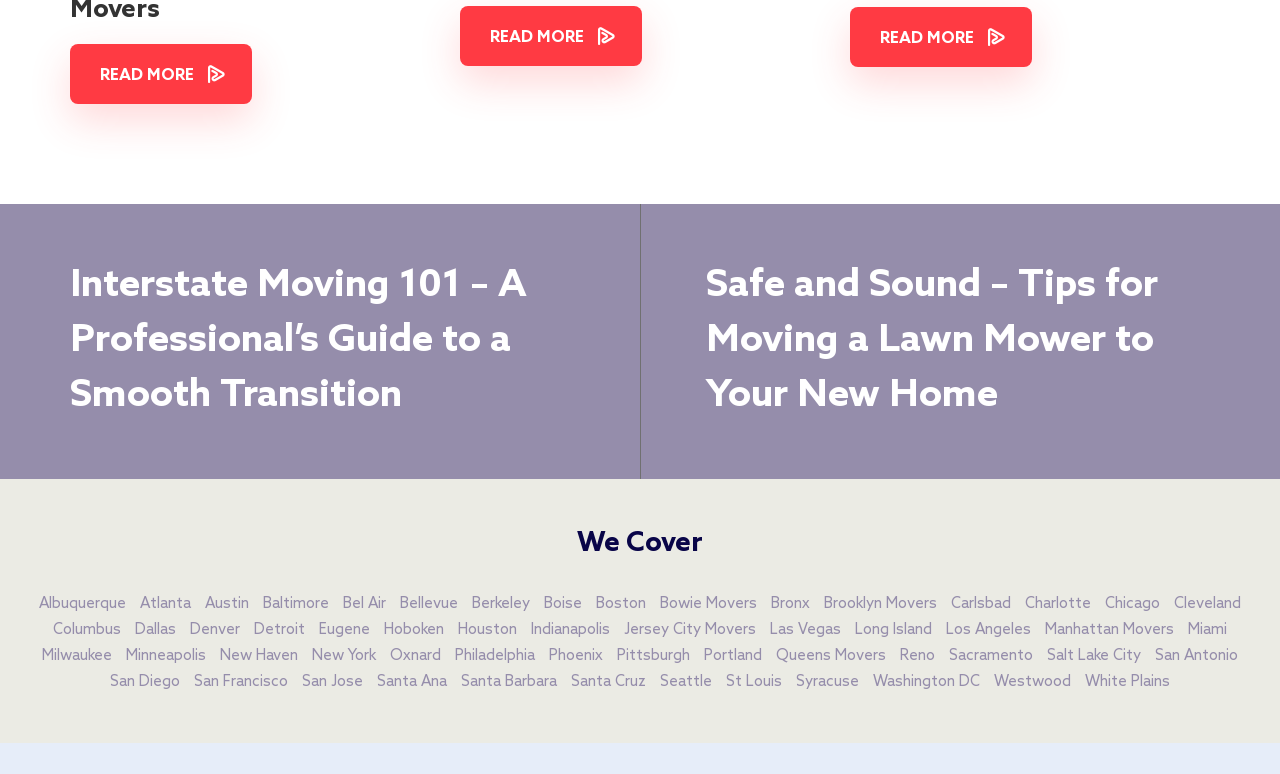Please provide a comprehensive answer to the question based on the screenshot: How many cities are listed under 'We Cover'?

By counting the number of links under the 'We Cover' section, I can see that there are more than 40 cities listed, including Albuquerque, Atlanta, Austin, and many others.